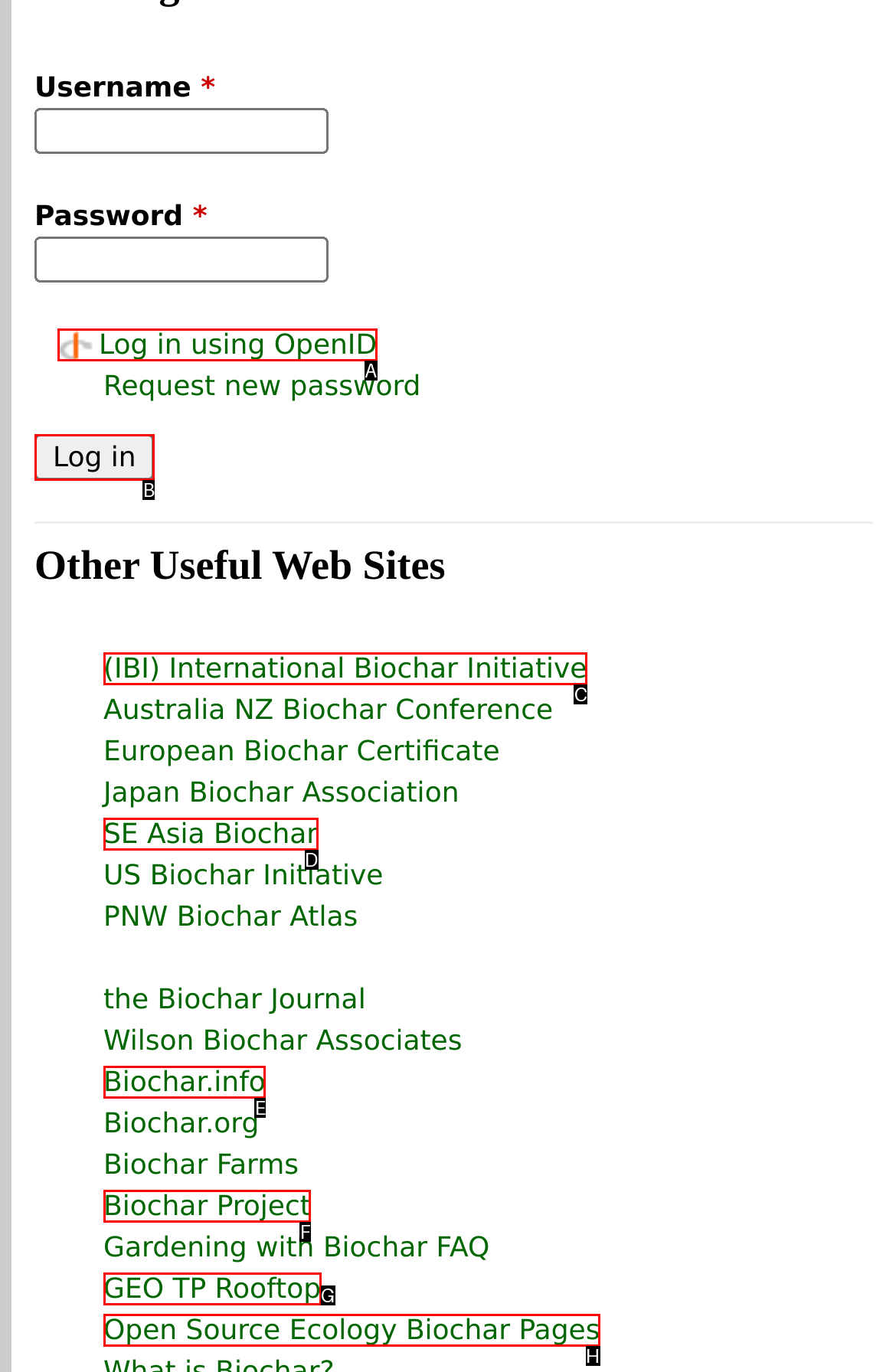Using the given description: Open Source Ecology Biochar Pages, identify the HTML element that corresponds best. Answer with the letter of the correct option from the available choices.

H